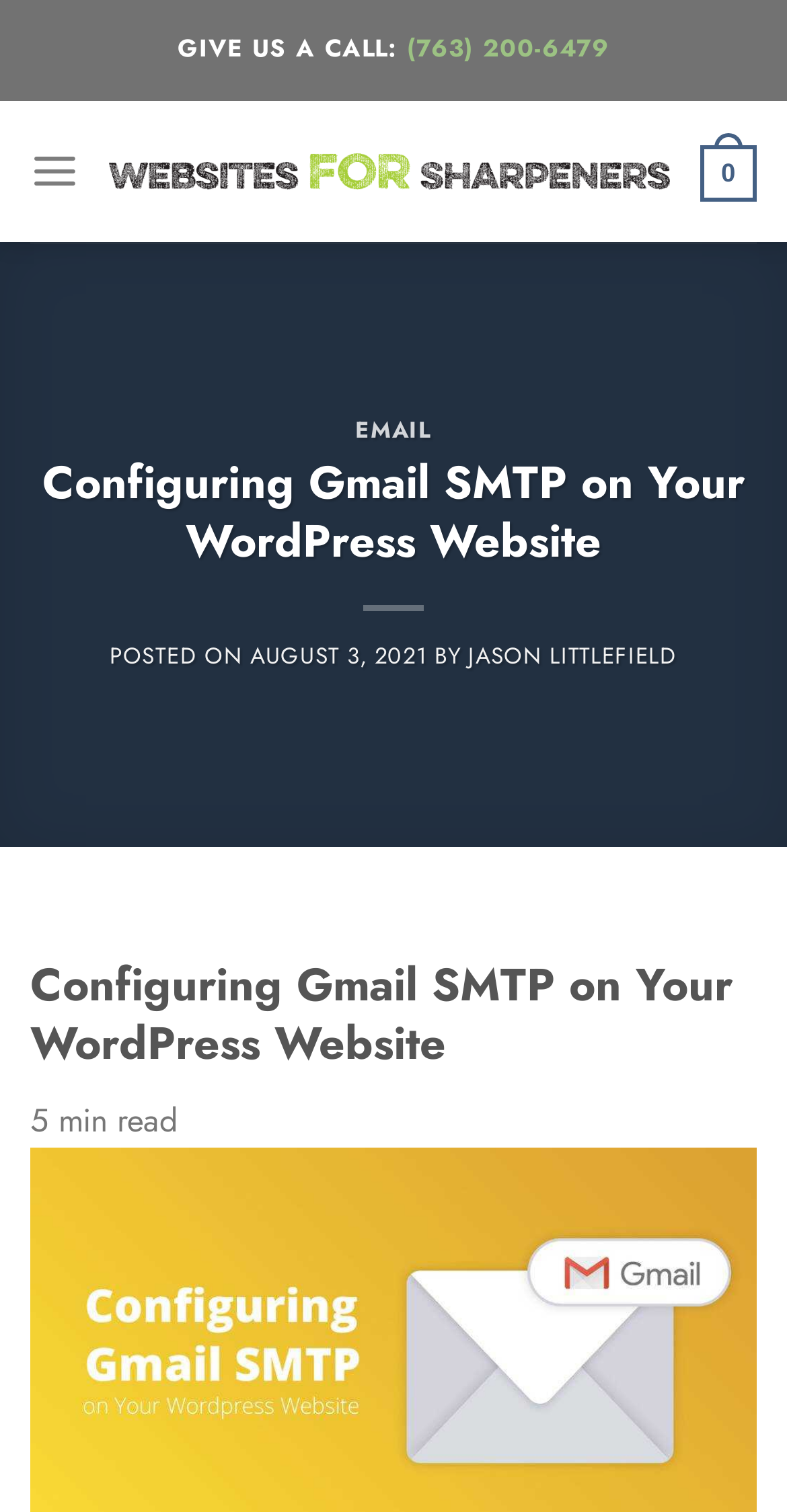What is the phone number to call?
Using the image as a reference, give a one-word or short phrase answer.

(763) 200-6479